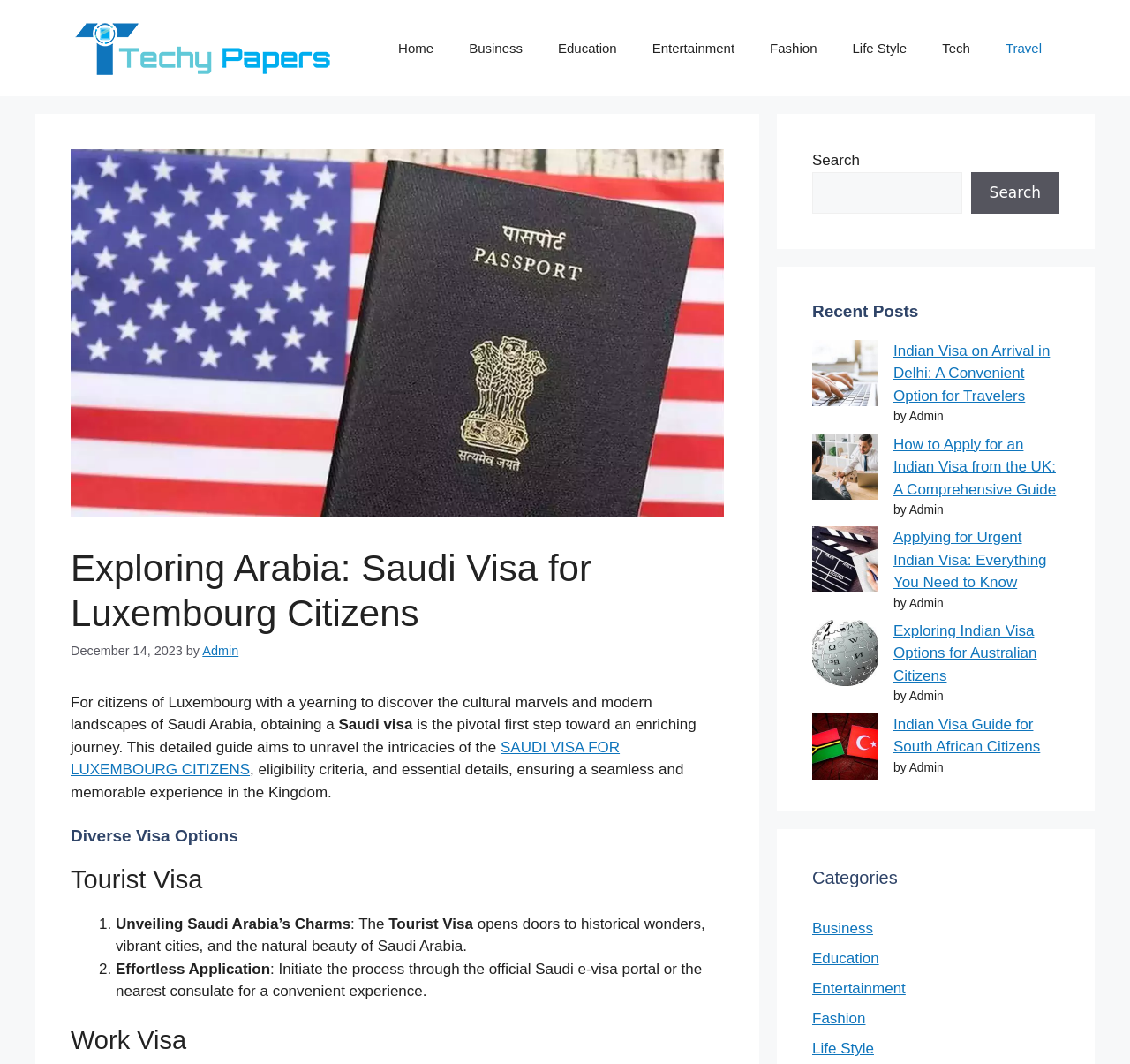Generate a thorough explanation of the webpage's elements.

The webpage is about exploring Arabia, specifically focusing on obtaining a Saudi visa for Luxembourg citizens. At the top, there is a banner with a link to "Techy Papers" and an image of the same. Below the banner, there is a navigation menu with links to various categories such as Home, Business, Education, Entertainment, Fashion, Life Style, Tech, and Travel.

The main content of the webpage is divided into sections. The first section has a heading "Exploring Arabia: Saudi Visa for Luxembourg Citizens" and provides an introduction to obtaining a Saudi visa. Below this, there is a section with a heading "Diverse Visa Options" which is further divided into subsections for Tourist Visa and Work Visa.

The Tourist Visa section provides information on the benefits of obtaining a tourist visa, including exploring historical wonders, vibrant cities, and natural beauty of Saudi Arabia. It also mentions the effortless application process through the official Saudi e-visa portal or the nearest consulate.

On the right side of the webpage, there is a search bar with a button to initiate a search. Below the search bar, there is a section with a heading "Recent Posts" which lists several links to recent articles, including "Indian Visa on Arrival in Delhi: A Convenient Option for Travelers", "How to Apply for an Indian Visa from the UK: A Comprehensive Guide", and others. Each article has a link to the full article and is accompanied by the author's name, "Admin".

Further down, there is a section with a heading "Categories" which lists links to various categories such as Business, Education, Entertainment, Fashion, and Life Style.